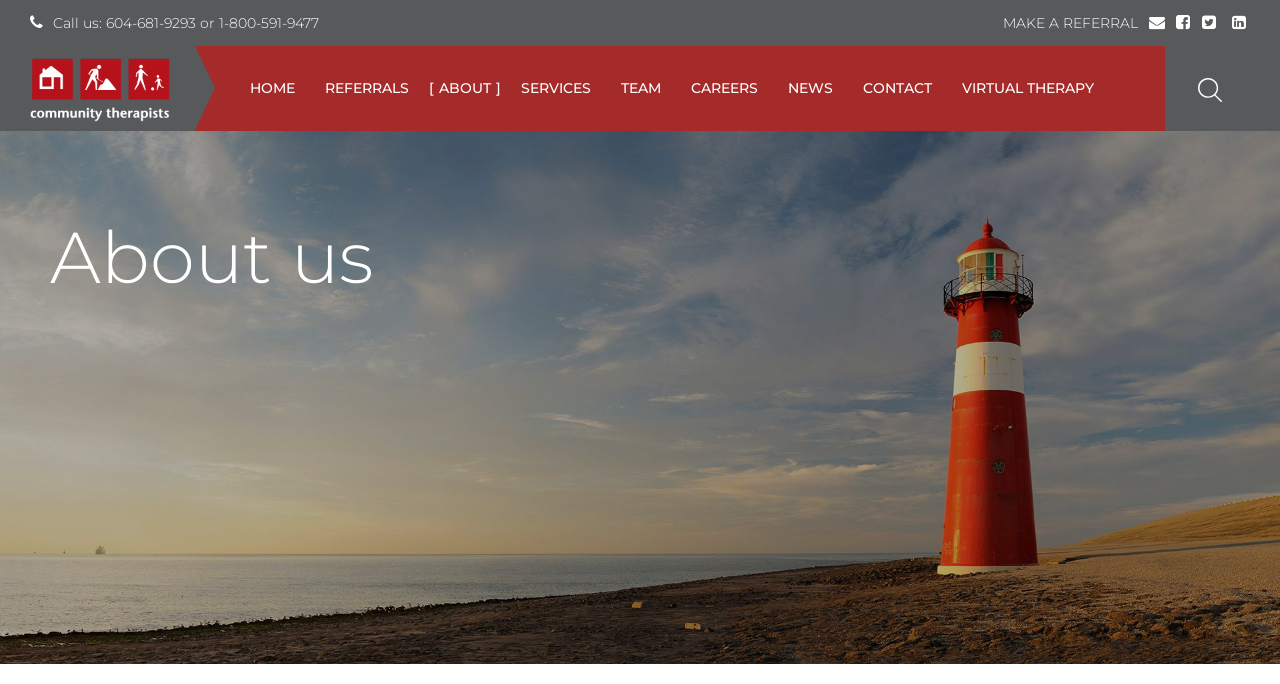Refer to the image and offer a detailed explanation in response to the question: How many navigation links are available on the webpage?

I counted the number of links in the navigation menu, which includes links to 'HOME', 'REFERRALS', 'ABOUT', 'SERVICES', 'TEAM', 'CAREERS', 'NEWS', 'CONTACT', and 'VIRTUAL THERAPY'.